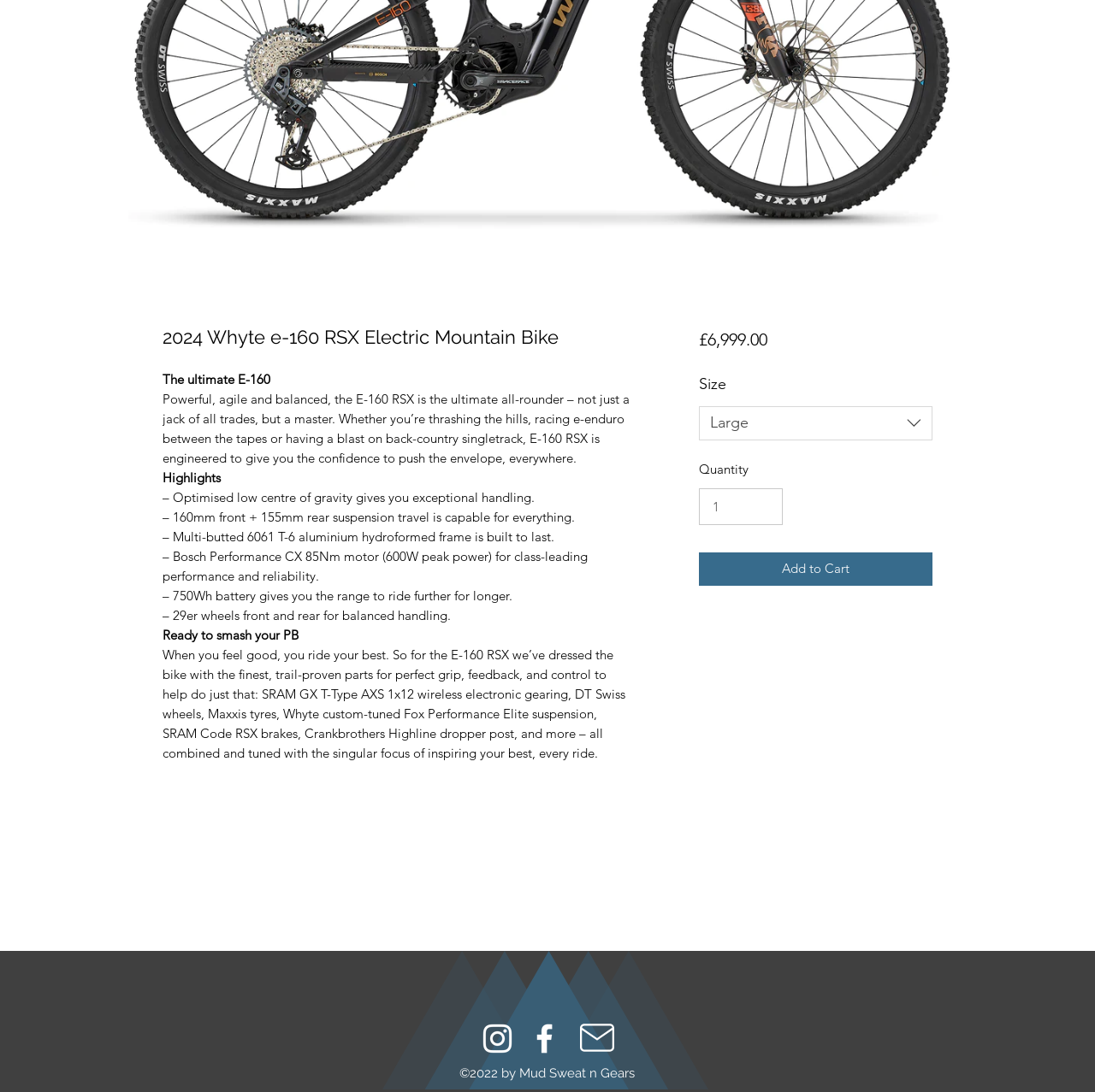Using the format (top-left x, top-left y, bottom-right x, bottom-right y), and given the element description, identify the bounding box coordinates within the screenshot: #comp-l2oyhq4w svg [data-color="1"] {fill: #FFFFFF;}

[0.53, 0.937, 0.561, 0.963]